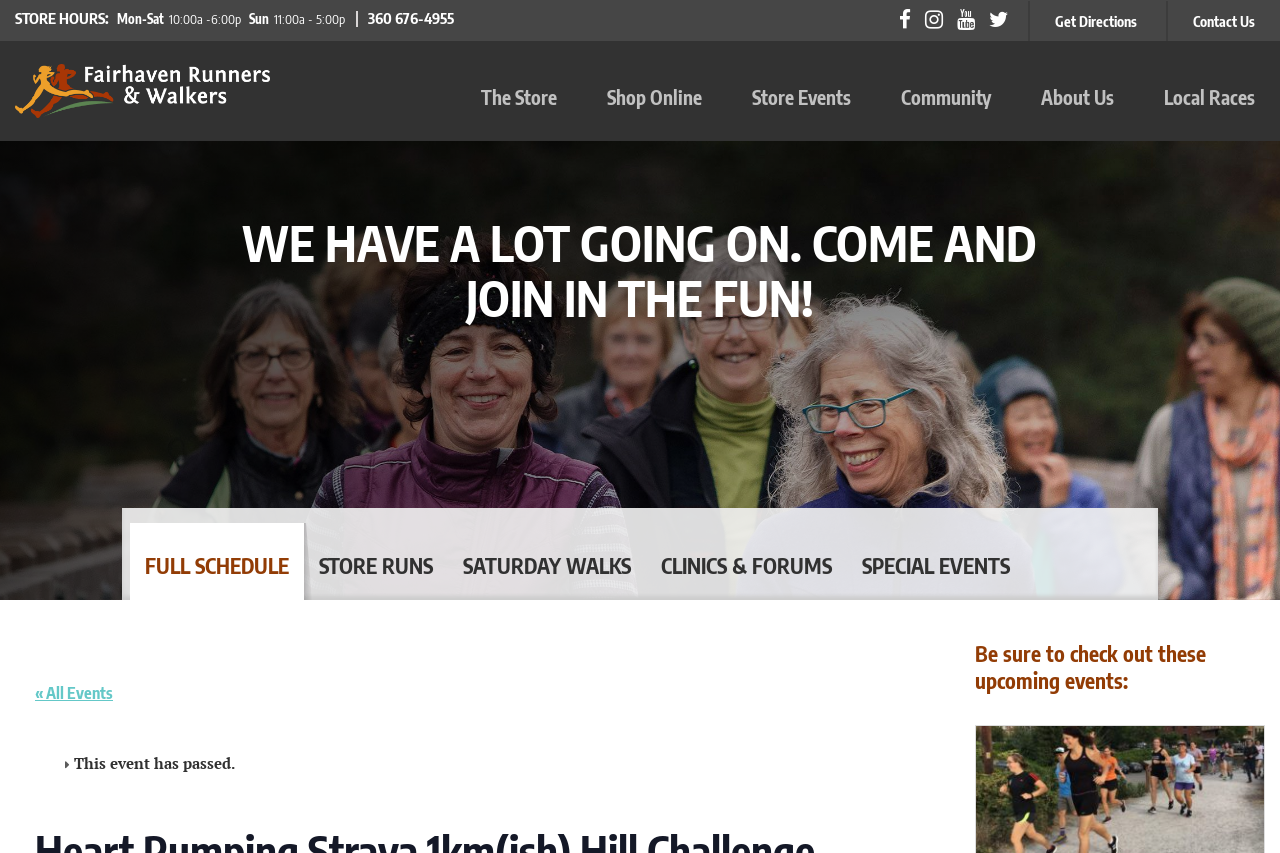Provide the bounding box coordinates of the section that needs to be clicked to accomplish the following instruction: "Read the article 'Dow, Henkel and Kraton Jointly Drive Sustainability in North American Consumer Goods Industry'."

None